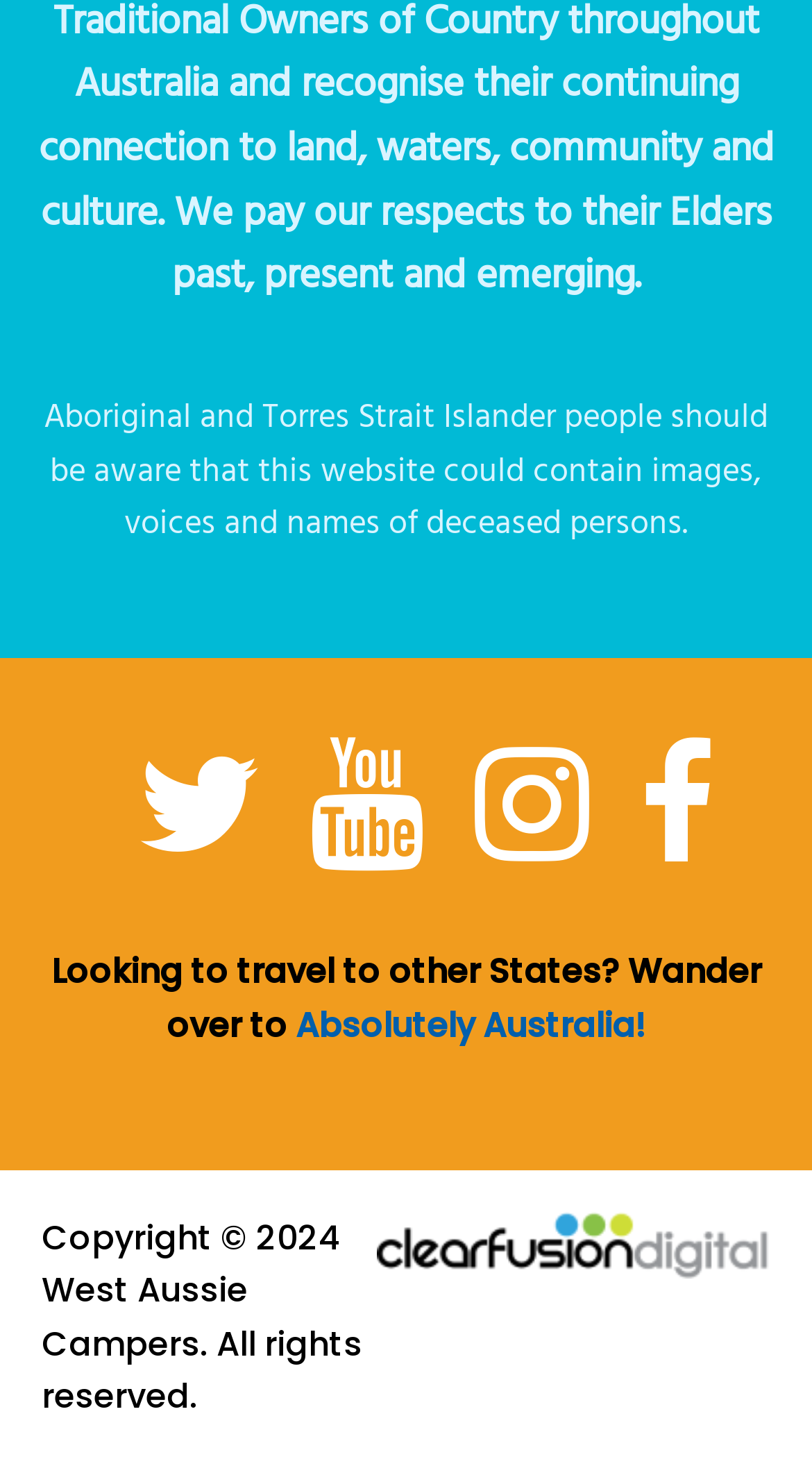What is the name of the website for interstate travel?
Answer the question using a single word or phrase, according to the image.

Absolutely Australia!